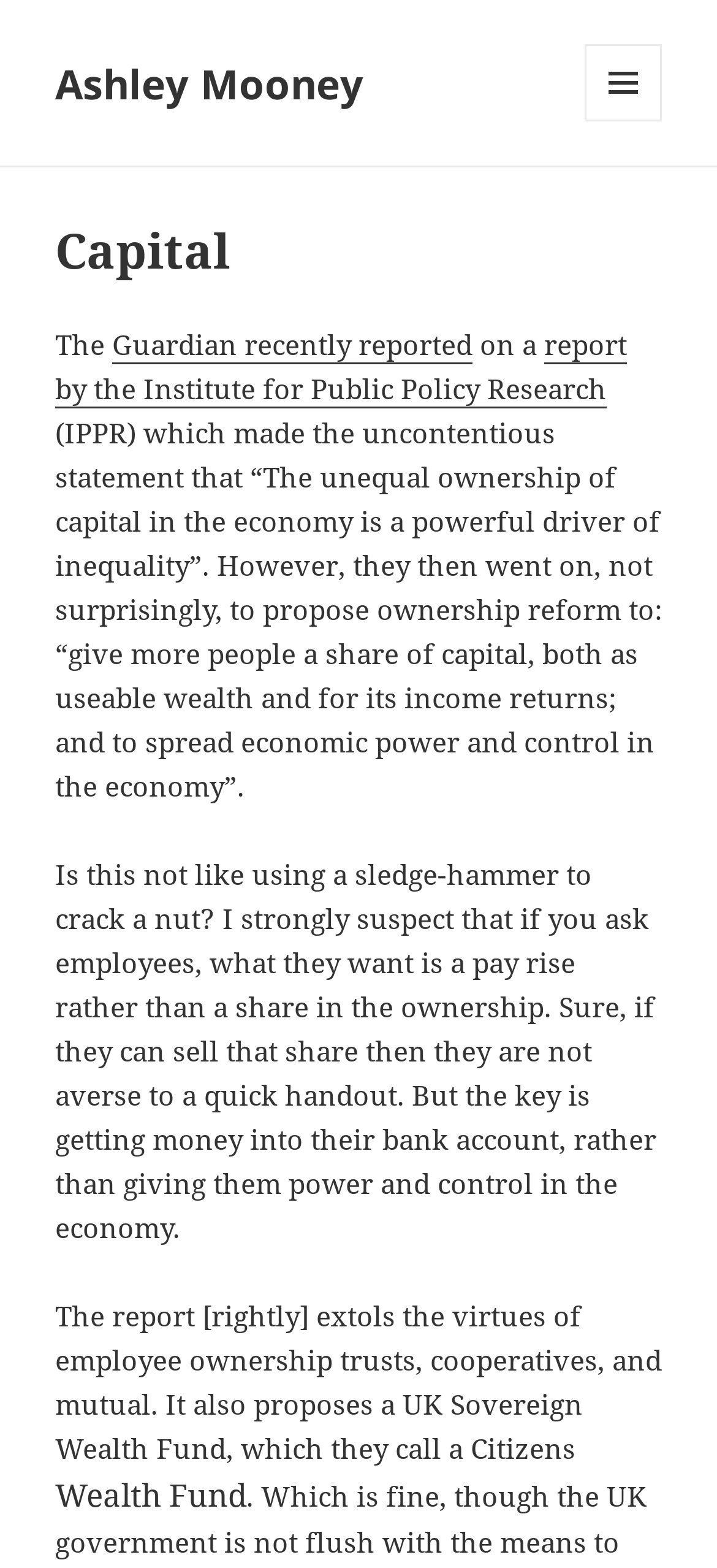Bounding box coordinates are specified in the format (top-left x, top-left y, bottom-right x, bottom-right y). All values are floating point numbers bounded between 0 and 1. Please provide the bounding box coordinate of the region this sentence describes: Ashley Mooney

[0.077, 0.035, 0.508, 0.07]